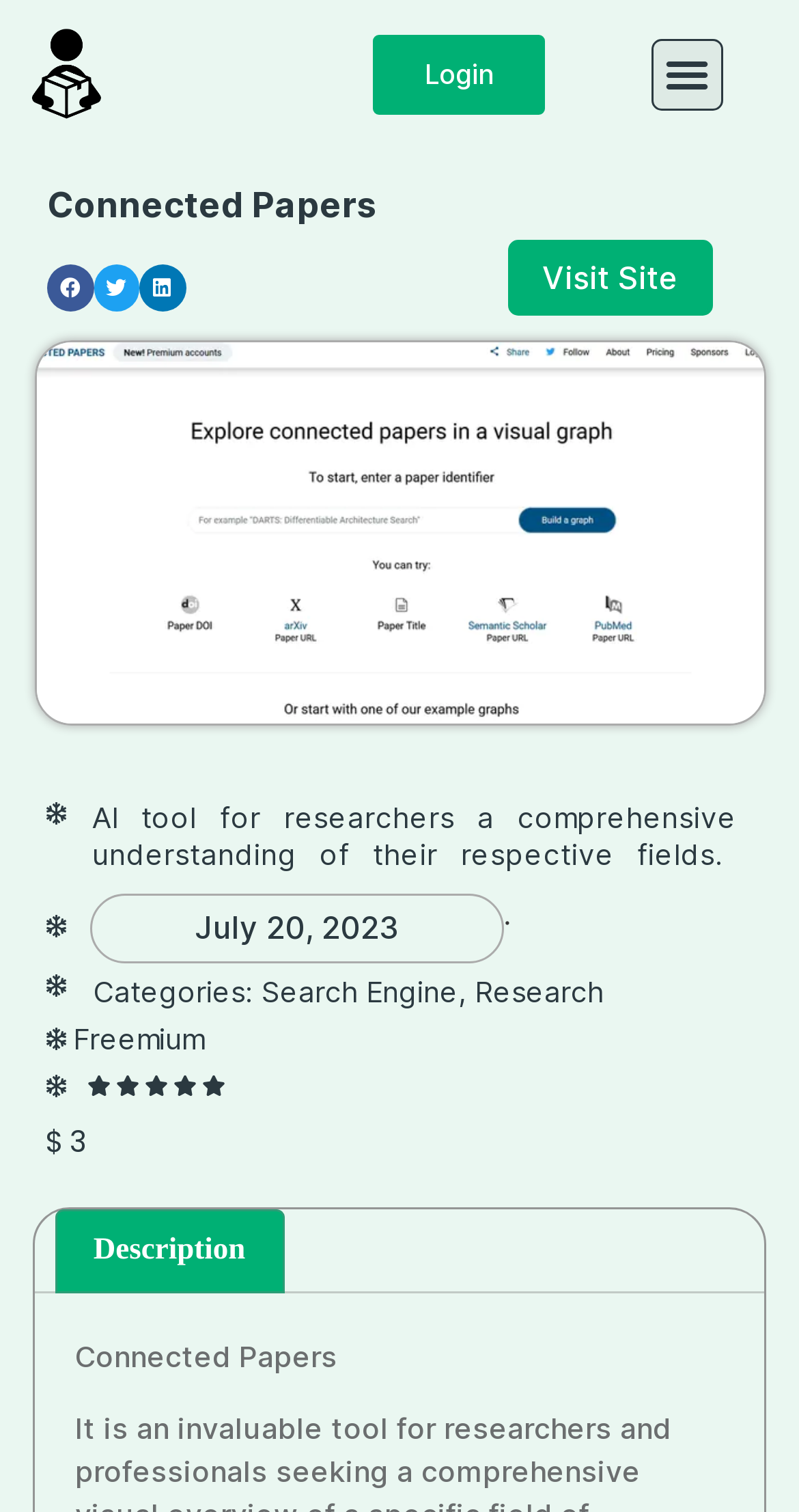Please give the bounding box coordinates of the area that should be clicked to fulfill the following instruction: "Visit the site". The coordinates should be in the format of four float numbers from 0 to 1, i.e., [left, top, right, bottom].

[0.635, 0.158, 0.892, 0.209]